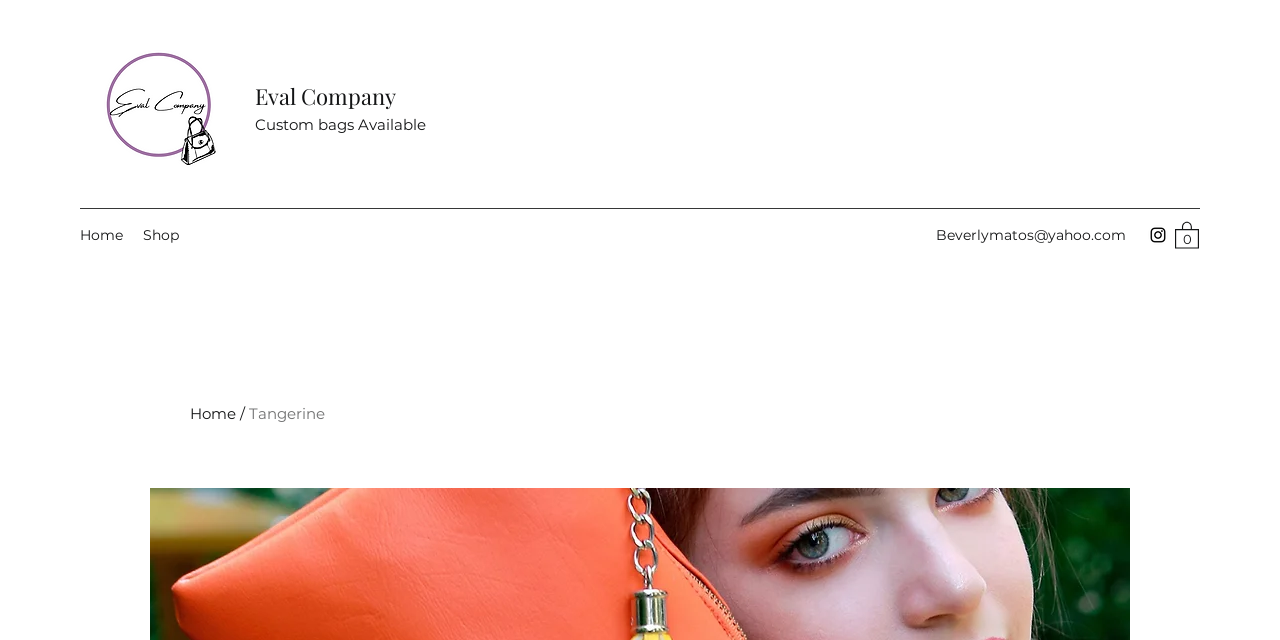Give a detailed account of the webpage.

The webpage appears to be a product page for a clutch bag. At the top left, there is a logo of the company "Eval Company" with a link to the homepage. Next to the logo, there is a text "Custom bags Available" in a smaller font. 

Below the logo, there is a navigation menu with links to "Home" and "Shop". On the top right, there is a contact email "Beverlymatos@yahoo.com" and a social media link to Instagram, represented by an Instagram icon. 

Further to the right, there is a cart button with a text "Cart with 0 items" and a small icon. The cart button is accompanied by a dropdown menu with links to the homepage and a text "Tangerine" in a smaller font.

The main content of the page is a product description, which is not explicitly mentioned in the accessibility tree but can be inferred from the meta description. The product is a tassel decor clutch bag made of pure leather fabric, with dimensions of 7.50 x 11 x 1.25 inches. It has one interior compartment and a pouch pocket, with silver-tone hardware and a supplier color of orange and yellow tassel.